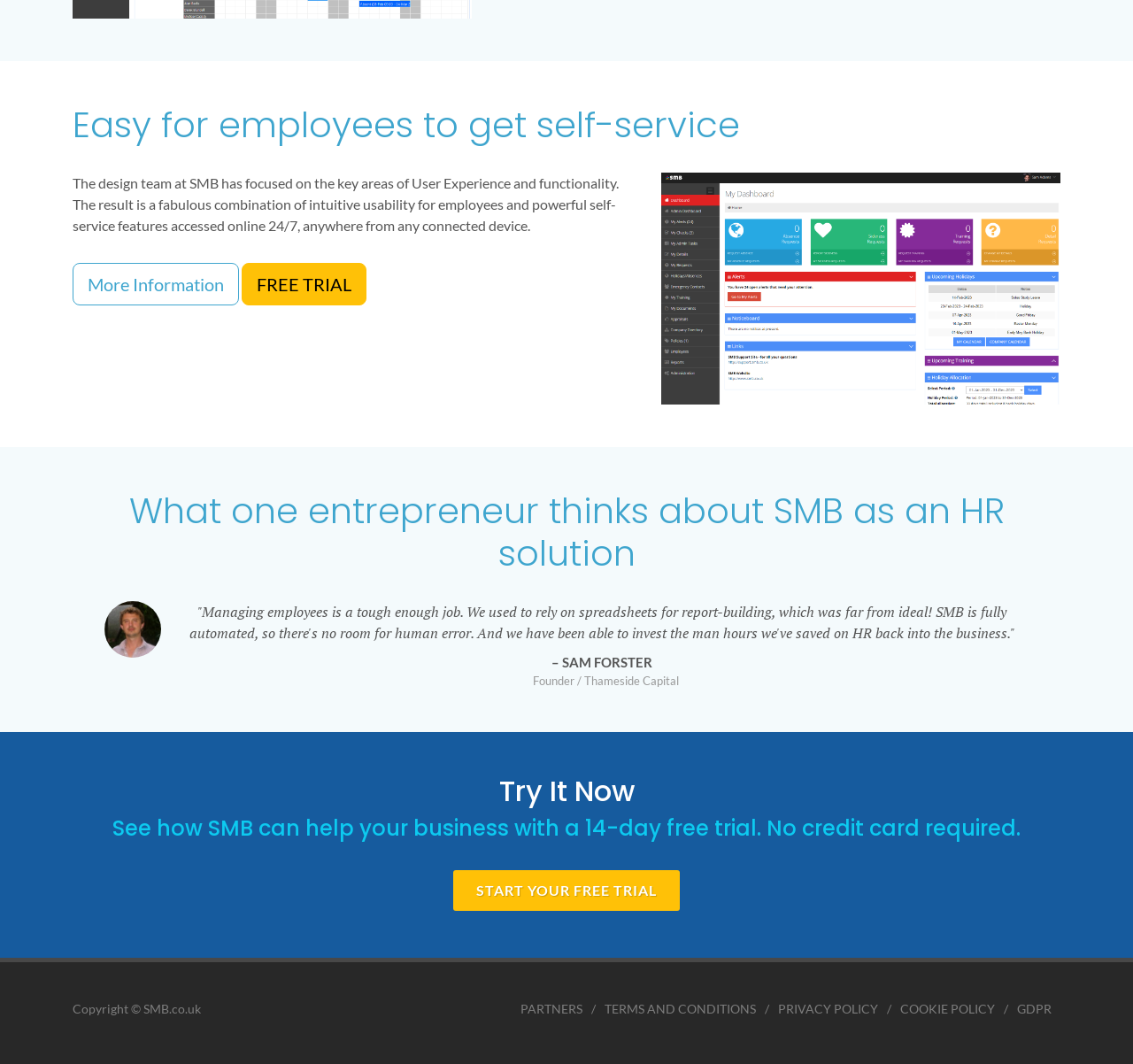What can employees access through the self-service portal?
Look at the screenshot and give a one-word or phrase answer.

absence, sickness, expenses, policies, documents and more